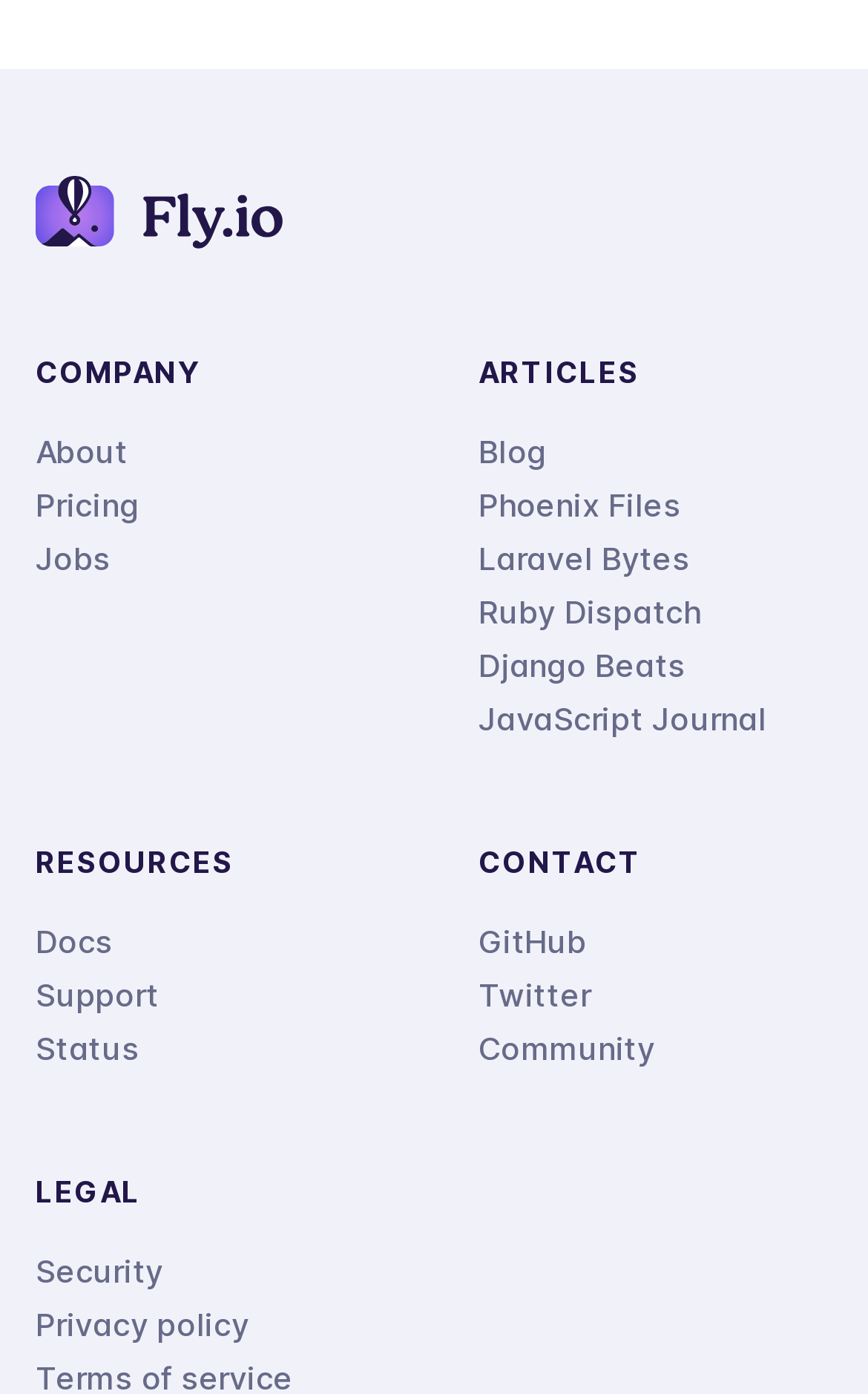What is the last link on the webpage?
Give a one-word or short-phrase answer derived from the screenshot.

Privacy policy